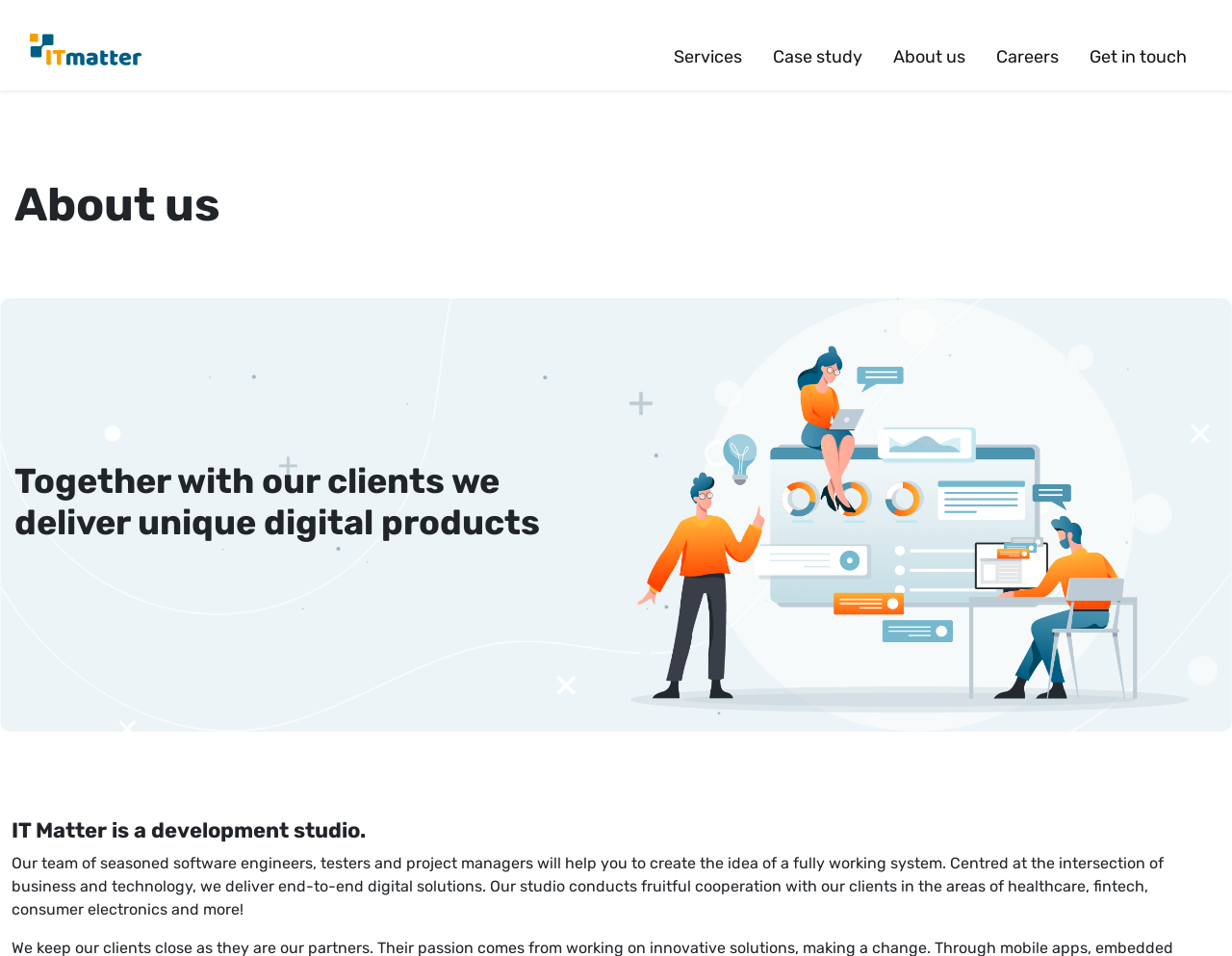Give a comprehensive overview of the webpage, including key elements.

The webpage is about IT Matter, a development studio. At the top, there are six links: an empty link, followed by links to Services, Case study, About us, Careers, and Get in touch, arranged horizontally from left to right. 

Below these links, there is a heading that reads "About us", taking up most of the width of the page. 

Further down, there is another heading that says "Together with our clients we deliver unique digital products", positioned above a large image that occupies most of the page's width. 

At the bottom of the page, there is a heading that introduces IT Matter as a development studio, followed by a paragraph of text that describes the studio's capabilities and areas of expertise, including healthcare, fintech, and consumer electronics.